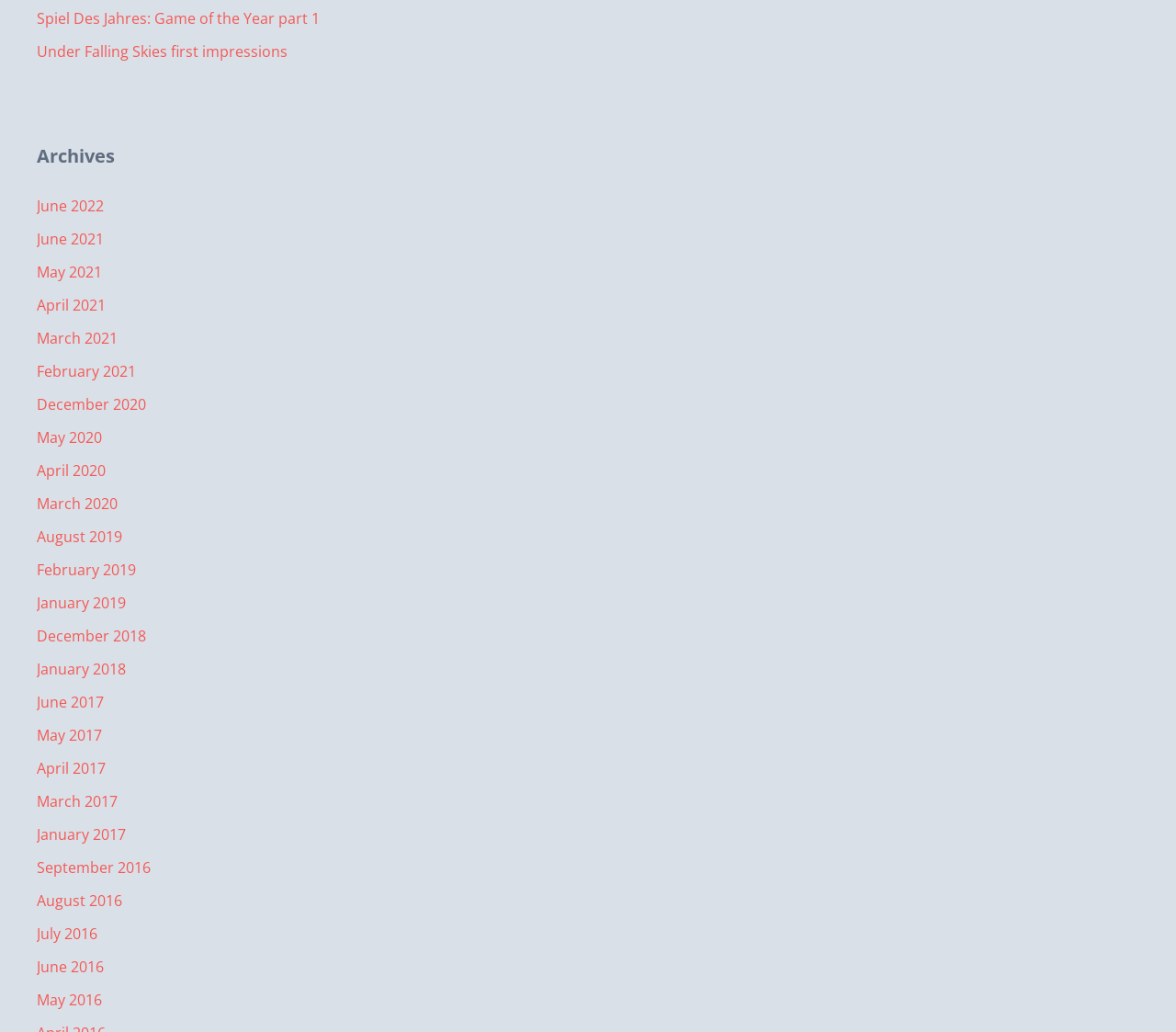Please respond to the question with a concise word or phrase:
What is the category of the links on the webpage?

Archives